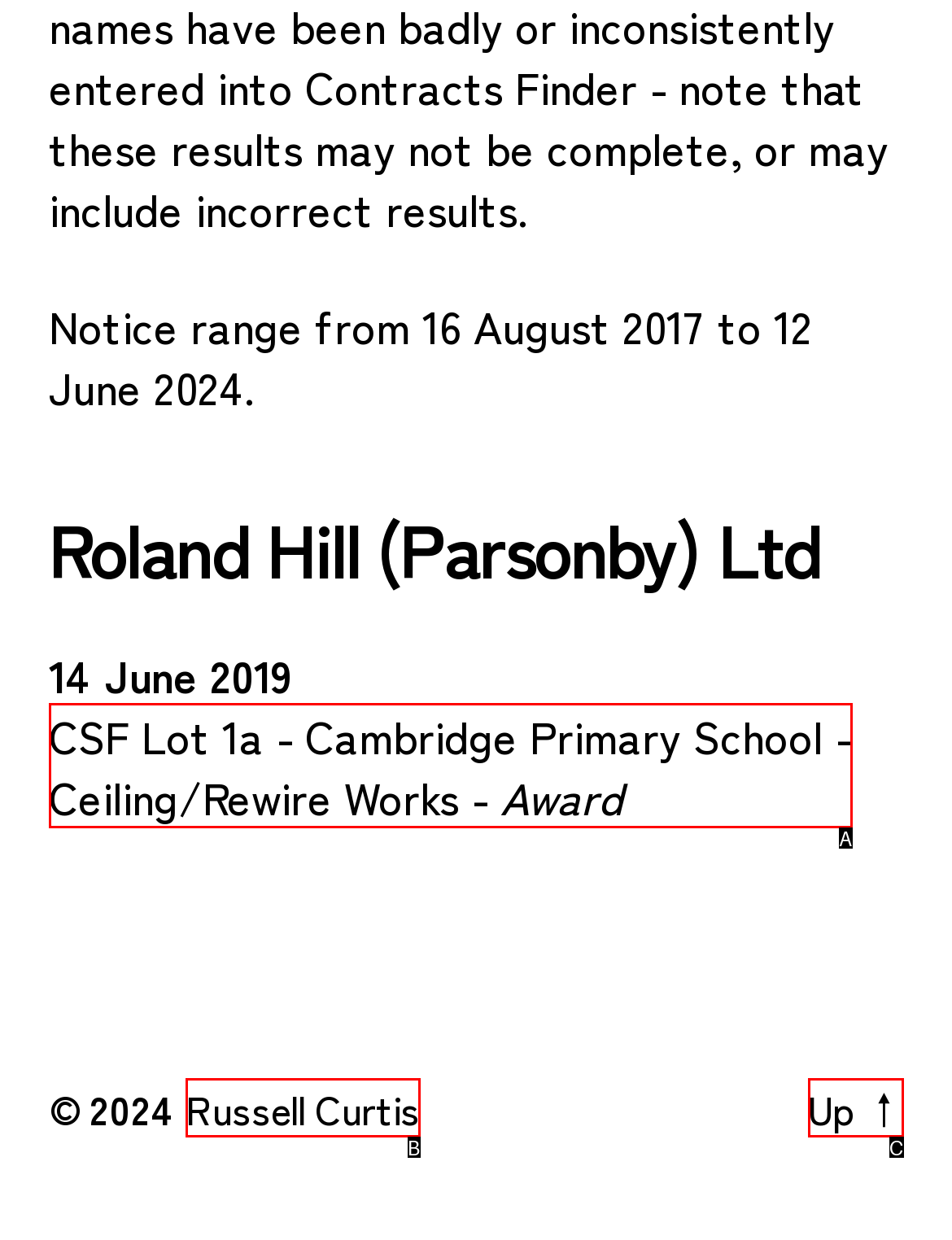Select the letter that corresponds to this element description: Russell Curtis
Answer with the letter of the correct option directly.

B